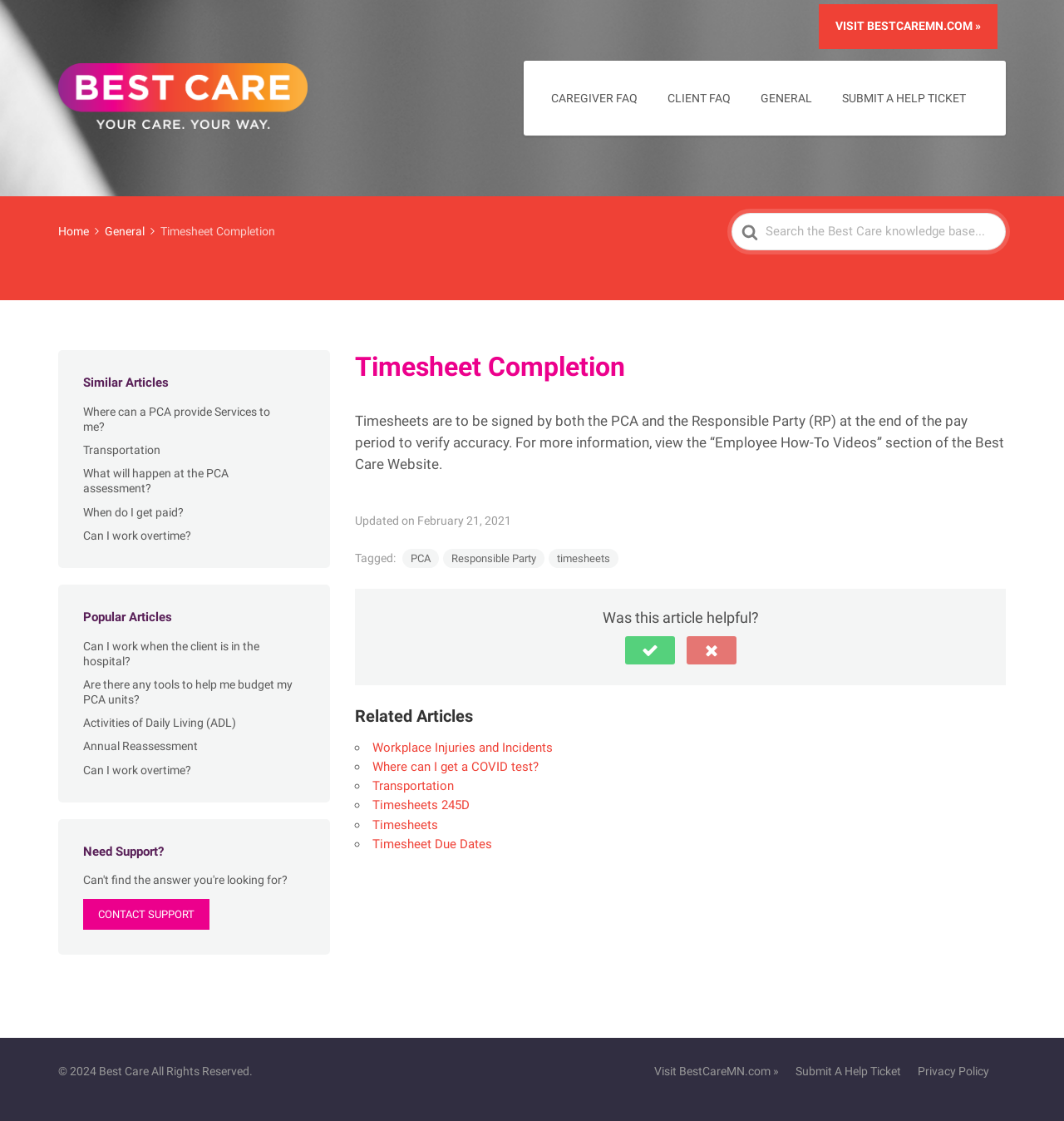Give a detailed explanation of the elements present on the webpage.

The webpage is titled "Timesheet Completion - Best Care Knowledge Base" and has a prominent link to "VISIT BESTCAREMN.COM »" at the top right corner. Below this, there are several links to different sections, including "CAREGIVER FAQ", "CLIENT FAQ", "GENERAL", and "SUBMIT A HELP TICKET". 

On the left side, there is a layout table with links to "Home" and "General", accompanied by small images. Below this, there is a search bar with a placeholder text "Search For" and a search icon.

The main content of the page is an article about timesheet completion, which is divided into several sections. The first section has a heading "Timesheet Completion" and a paragraph of text explaining the importance of signing timesheets. Below this, there is a section with links to related articles, including "Where can a PCA provide Services to me?", "Transportation", and "What will happen at the PCA assessment?".

Further down, there are sections titled "Popular Articles" and "Need Support?", with links to various articles and a "CONTACT SUPPORT" link. The article also has a section with tags, including "PCA", "Responsible Party", and "timesheets".

At the bottom of the page, there is a section with a heading "Was this article helpful?" and two buttons to respond "Yes" or "No". Below this, there is a section with related articles, including "Workplace Injuries and Incidents", "Where can I get a COVID test?", and "Timesheets 245D".

Finally, at the very bottom of the page, there is a copyright notice "© 2024 Best Care All Rights Reserved." and links to "Visit BestCareMN.com »", "Submit A Help Ticket", and "Privacy Policy".